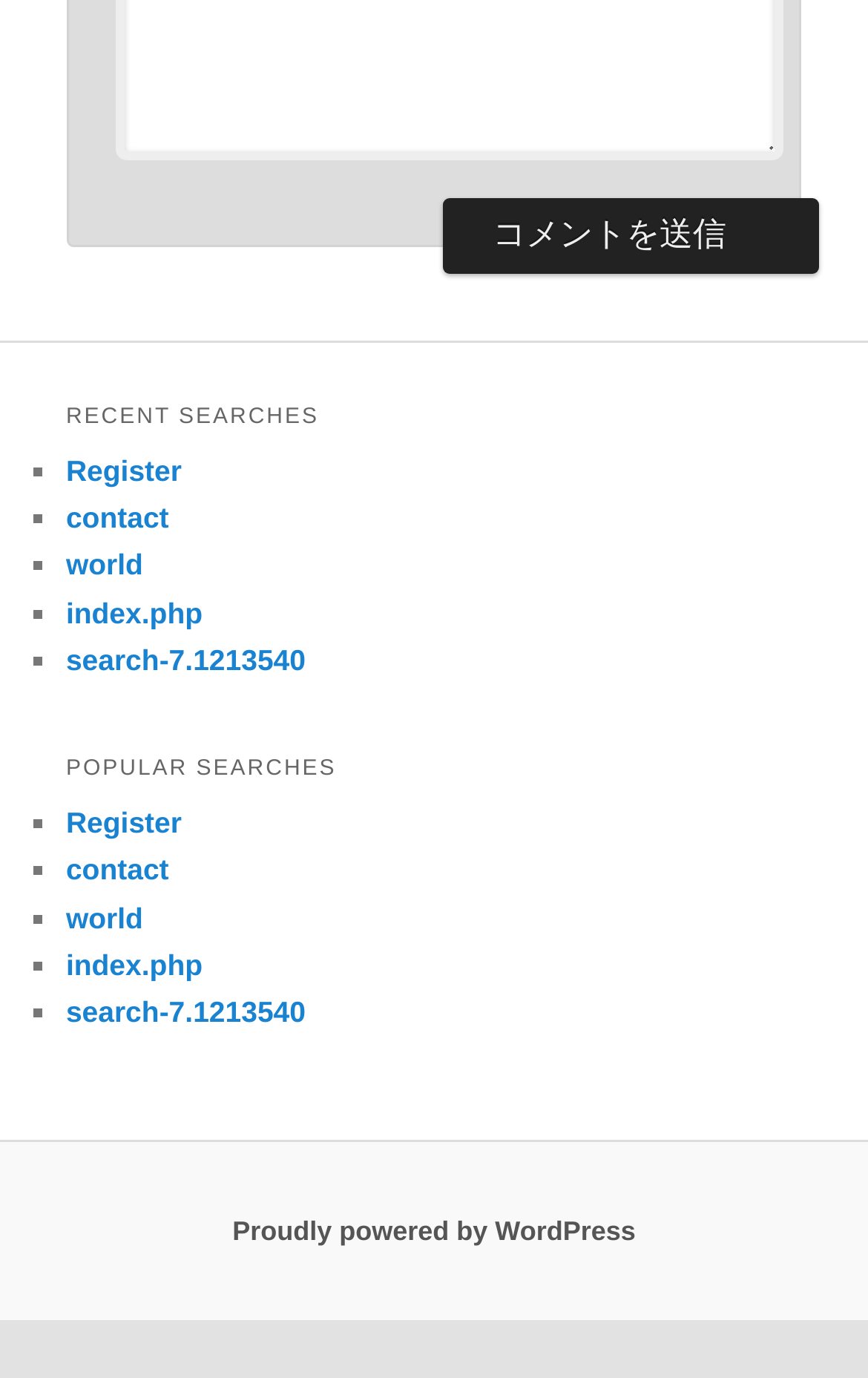Identify the bounding box coordinates of the region that should be clicked to execute the following instruction: "Search for 'world'".

[0.076, 0.398, 0.165, 0.422]